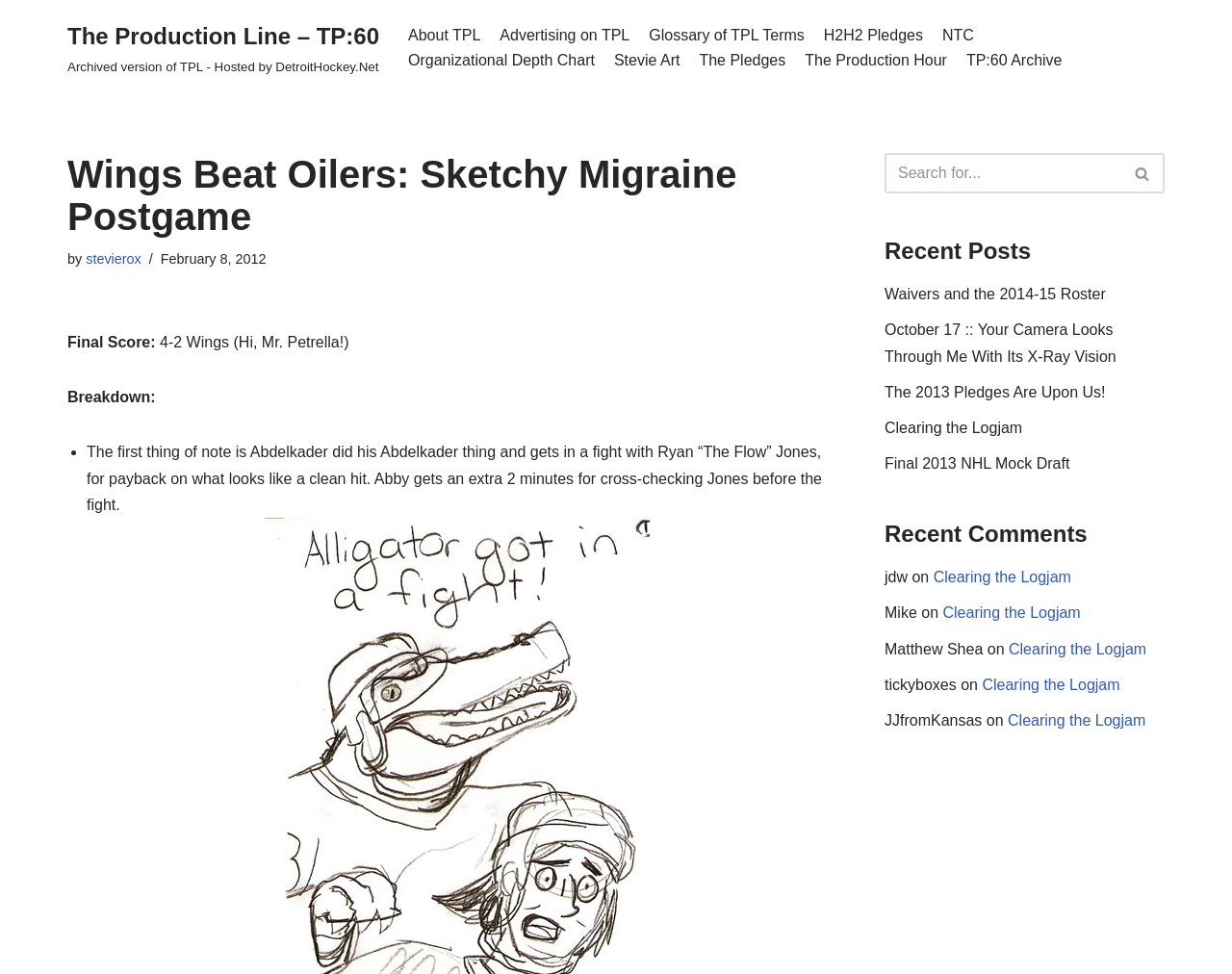Please analyze the image and give a detailed answer to the question:
What is the final score of the game?

The final score of the game can be found in the text that says 'Final Score:' followed by '4-2 Wings (Hi, Mr. Petrella!)'.